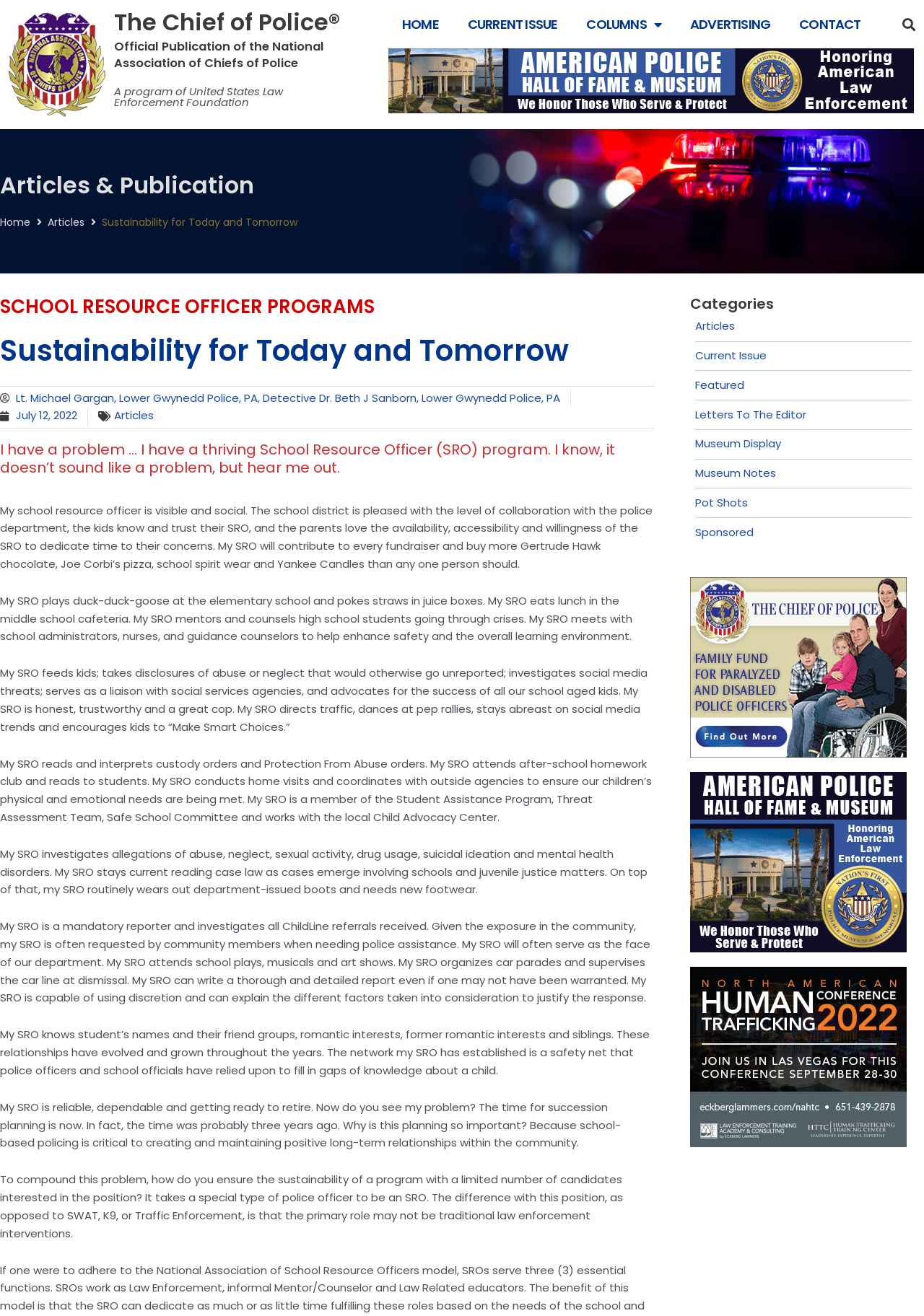Find and extract the text of the primary heading on the webpage.

Sustainability for Today and Tomorrow